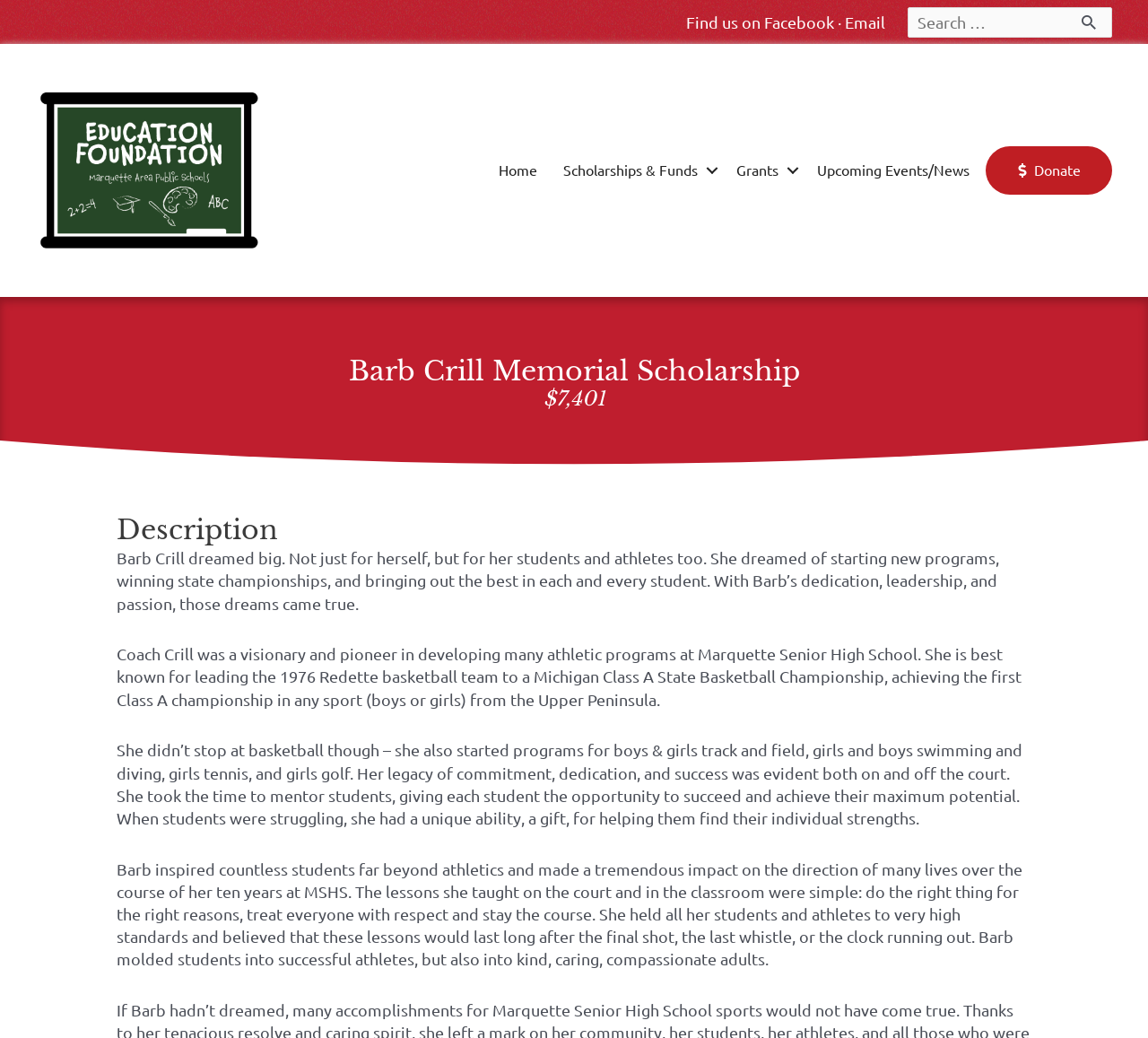Locate the bounding box coordinates of the clickable area needed to fulfill the instruction: "Go to Home page".

[0.427, 0.141, 0.482, 0.187]